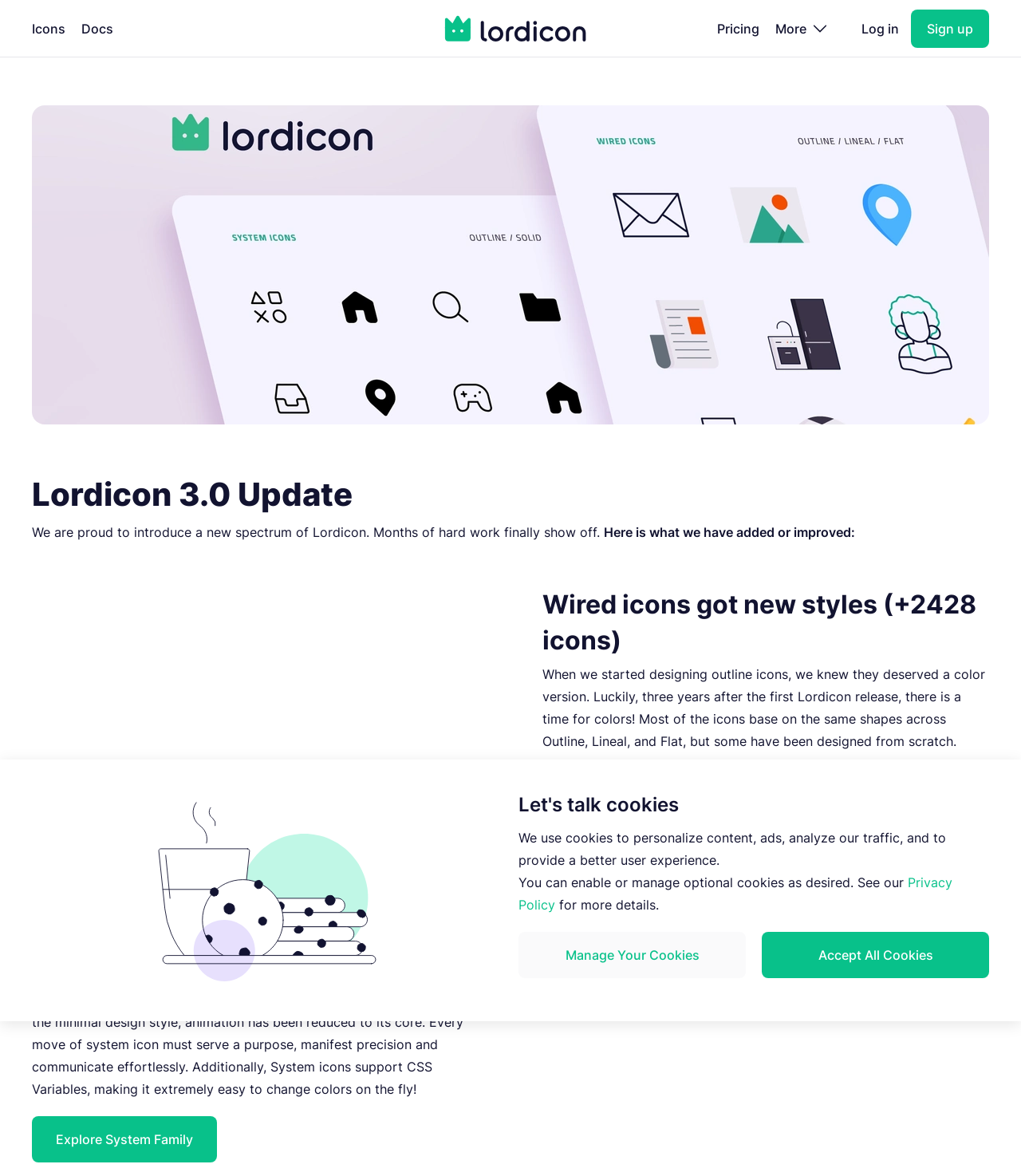What is the design principle of System icons?
Please use the visual content to give a single word or phrase answer.

Minimal form